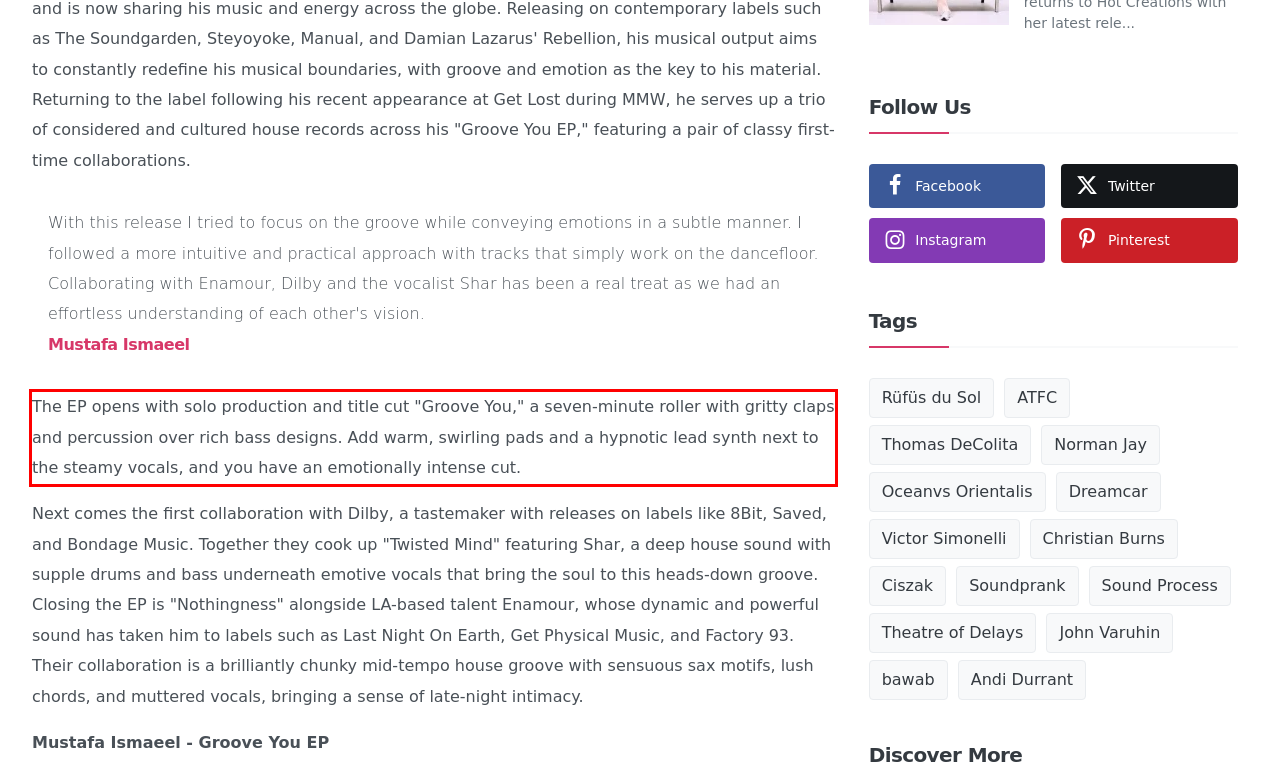The screenshot you have been given contains a UI element surrounded by a red rectangle. Use OCR to read and extract the text inside this red rectangle.

The EP opens with solo production and title cut "Groove You," a seven-minute roller with gritty claps and percussion over rich bass designs. Add warm, swirling pads and a hypnotic lead synth next to the steamy vocals, and you have an emotionally intense cut.